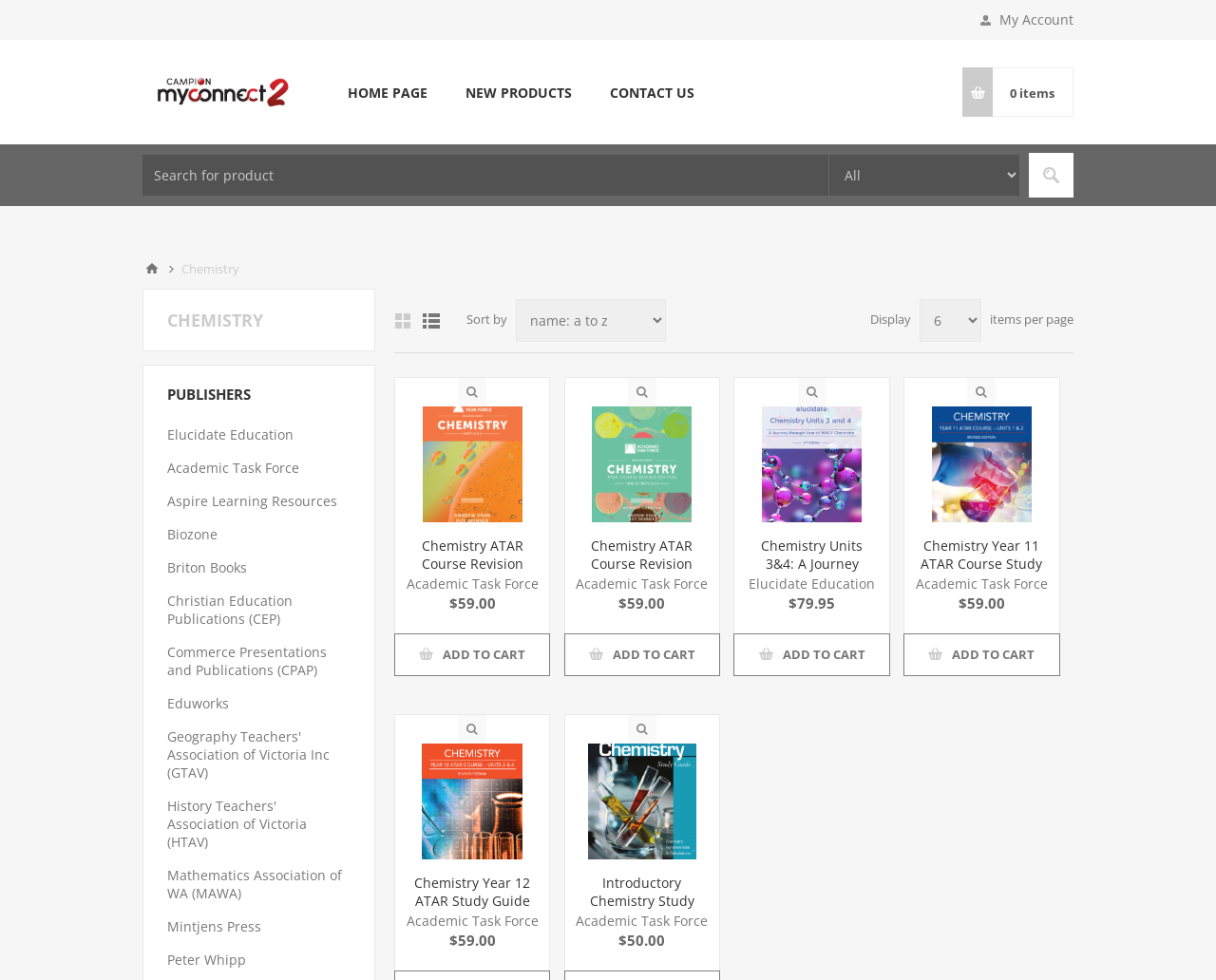What is the price of the 'Chemistry ATAR Course Revision Series Units 1 and 2' product?
Using the image, provide a detailed and thorough answer to the question.

I can find the price of the 'Chemistry ATAR Course Revision Series Units 1 and 2' product by looking at the webpage, where it is listed as '$59.00' next to the product title.